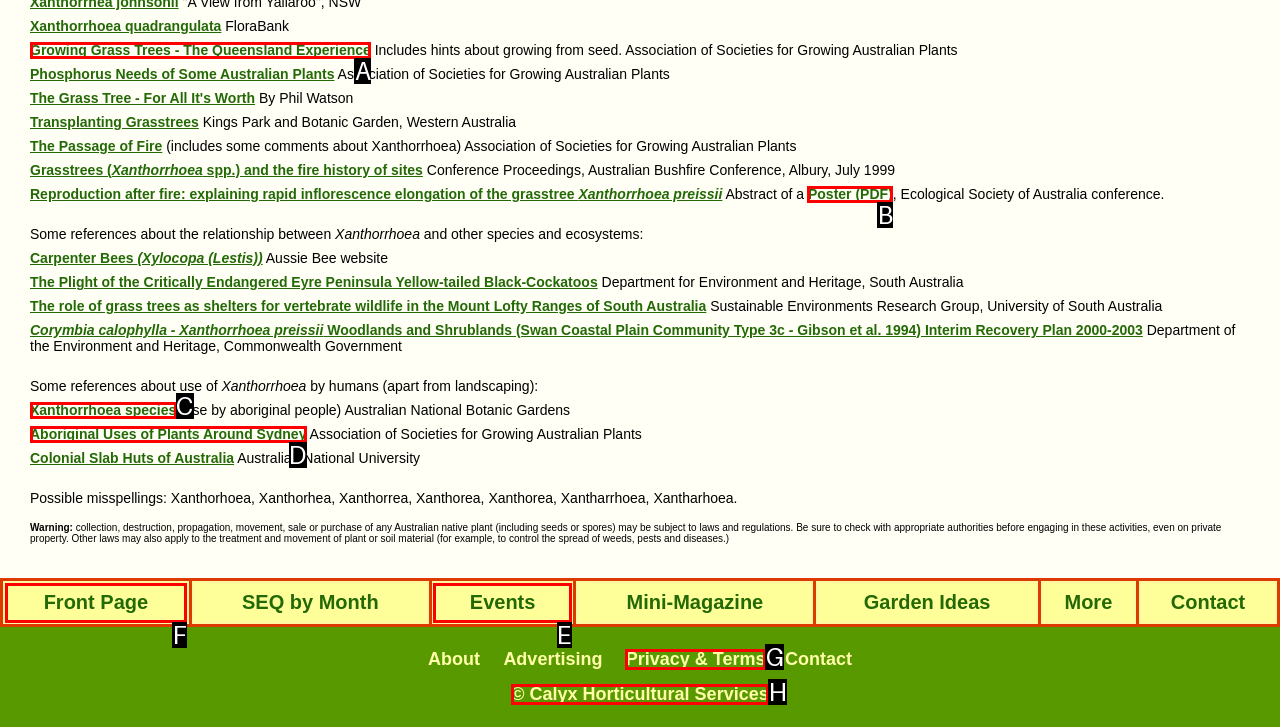Identify the letter of the UI element I need to click to carry out the following instruction: Click on the 'Newspaper front pages' link

None